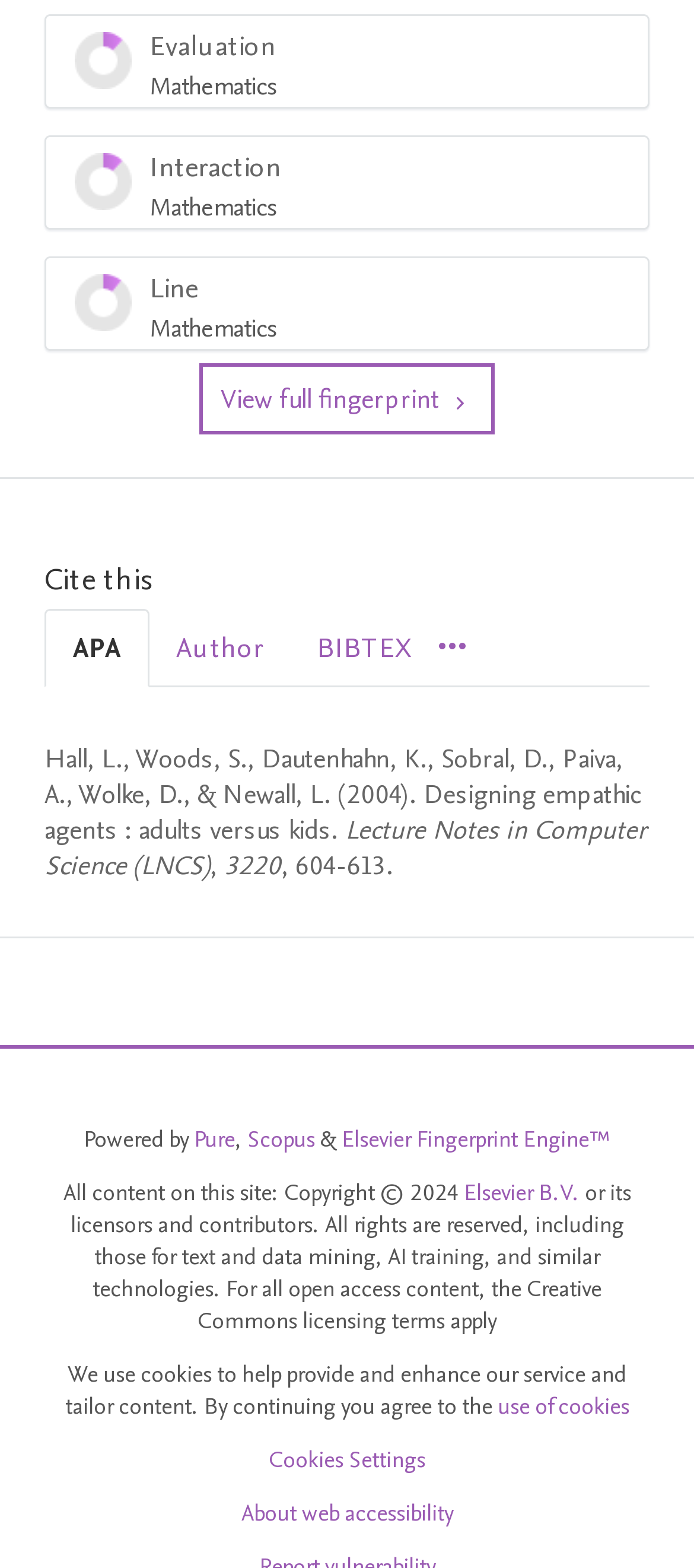Provide a short, one-word or phrase answer to the question below:
What is the purpose of the 'Cookies Settings' button?

To manage cookies